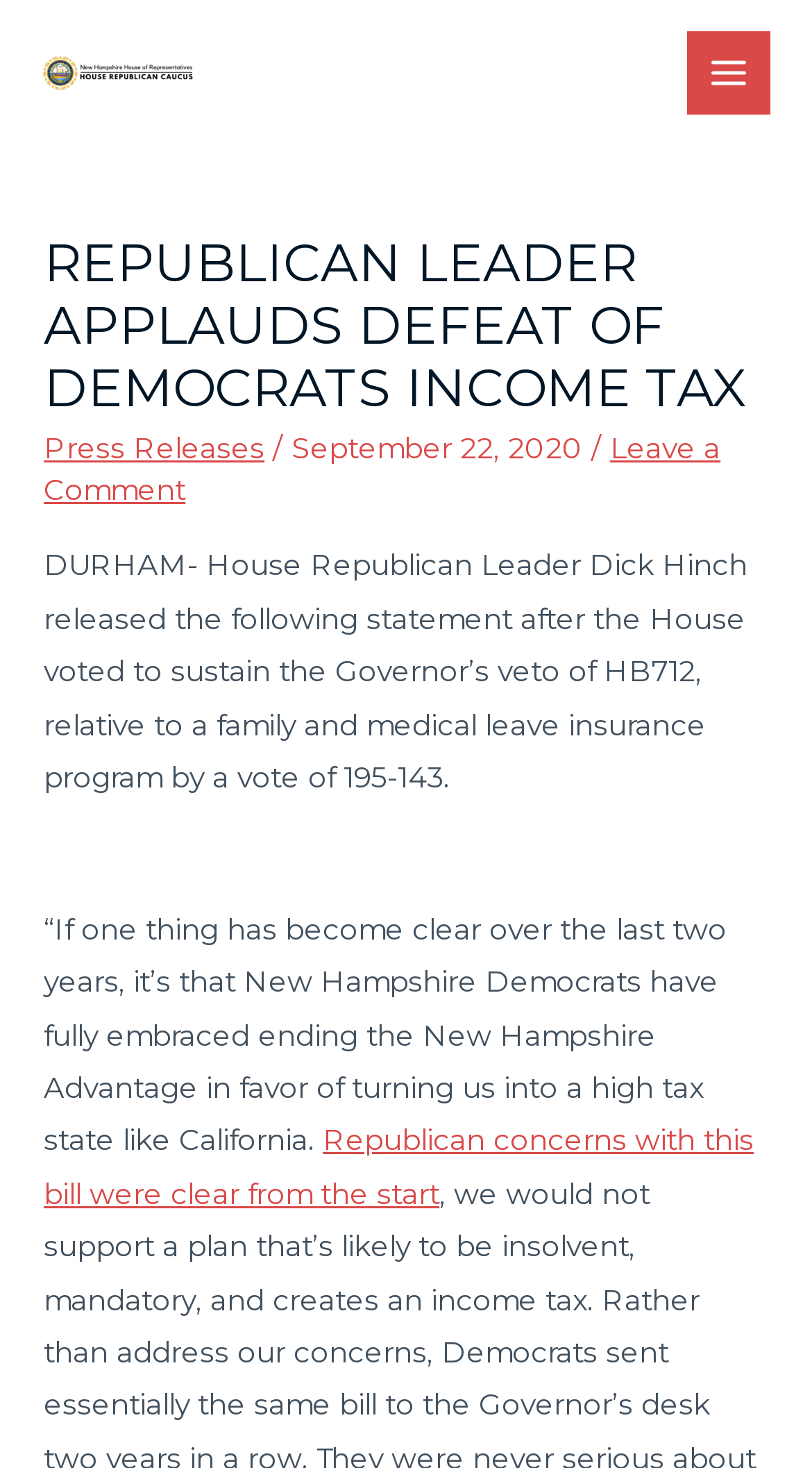What is the name of the leader mentioned?
Refer to the image and answer the question using a single word or phrase.

Dick Hinch